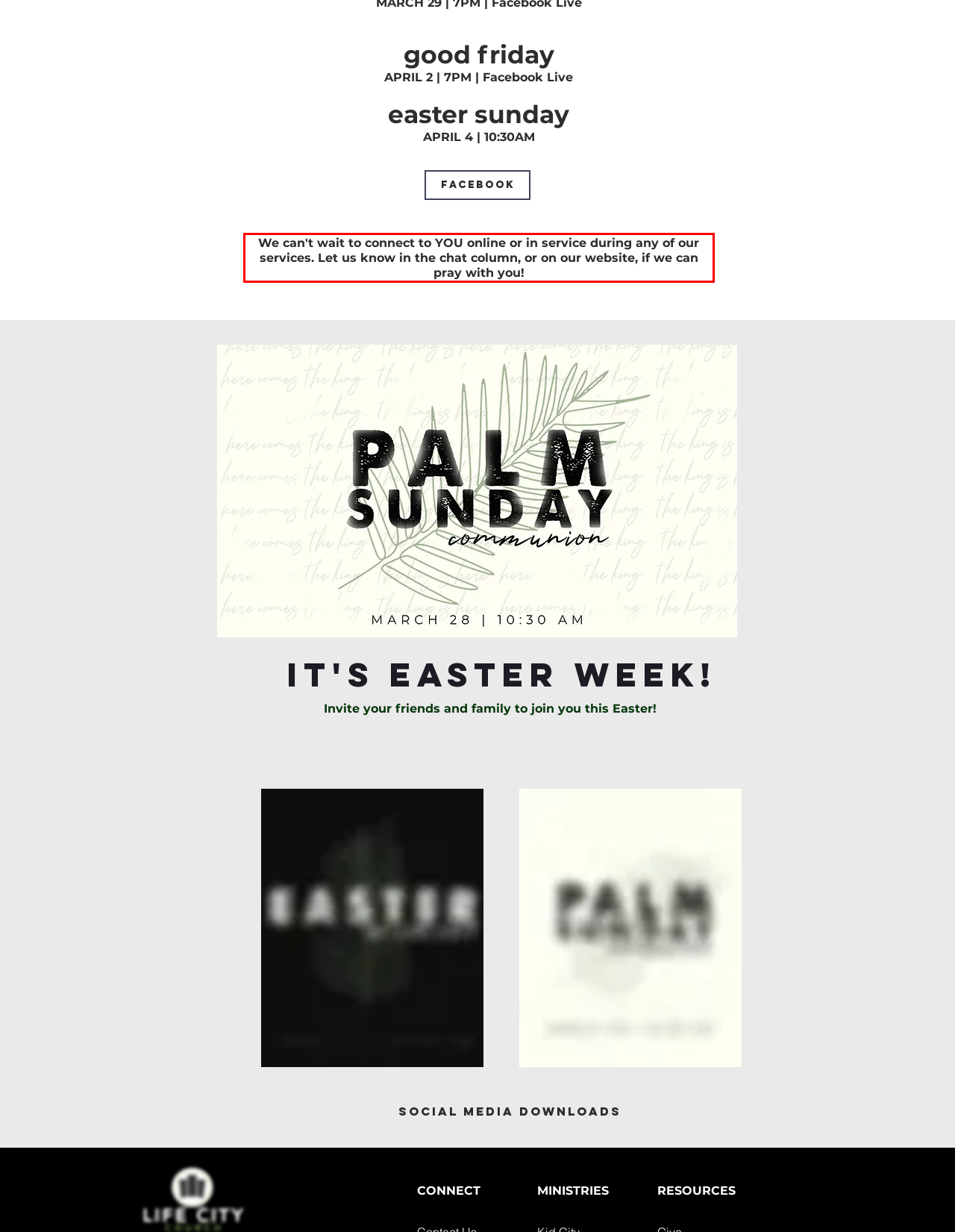Review the webpage screenshot provided, and perform OCR to extract the text from the red bounding box.

We can't wait to connect to YOU online or in service during any of our services. Let us know in the chat column, or on our website, if we can pray with you!